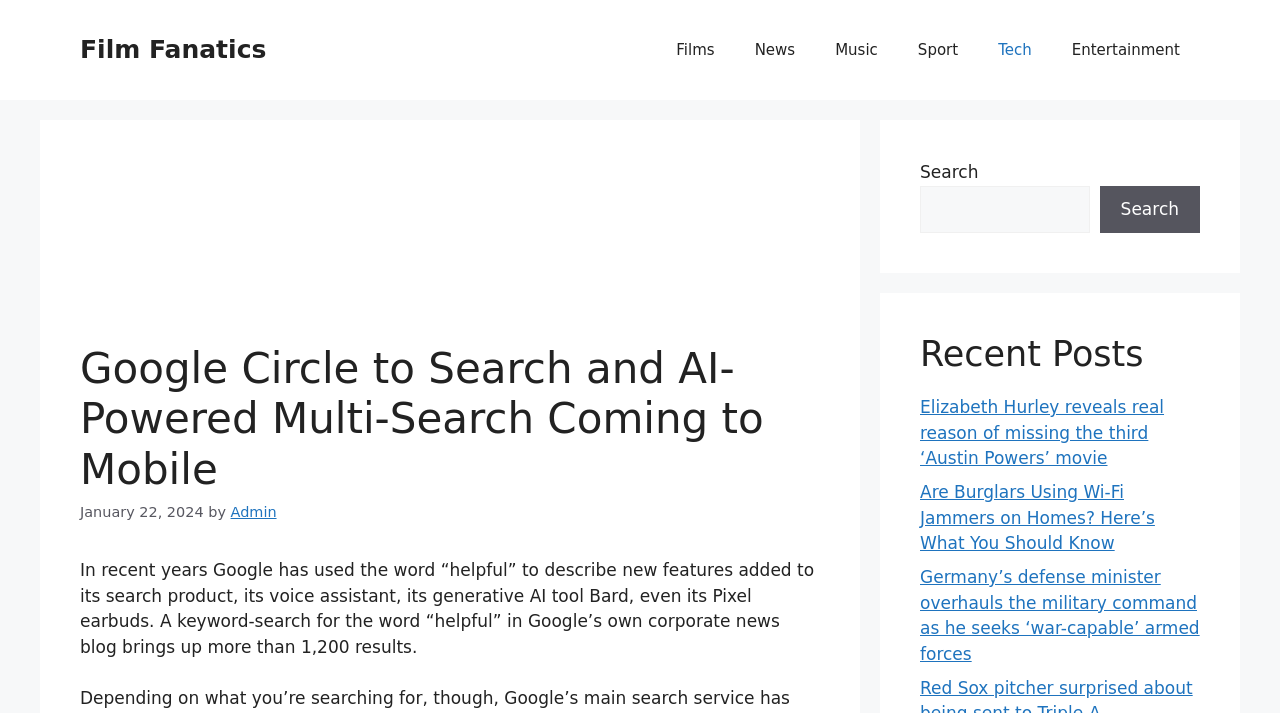Pinpoint the bounding box coordinates of the clickable element to carry out the following instruction: "Search using the search box."

[0.719, 0.26, 0.851, 0.327]